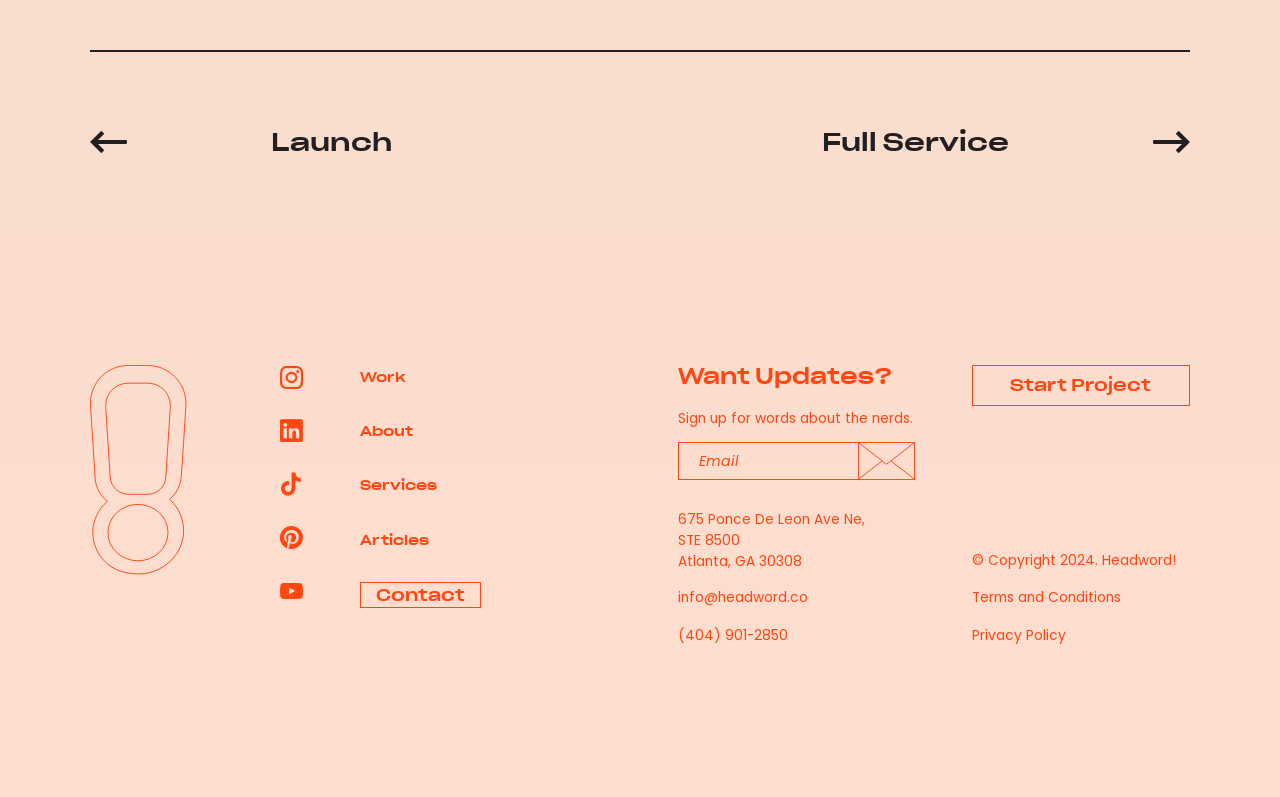Pinpoint the bounding box coordinates of the clickable element needed to complete the instruction: "Click Launch". The coordinates should be provided as four float numbers between 0 and 1: [left, top, right, bottom].

[0.07, 0.101, 0.307, 0.256]